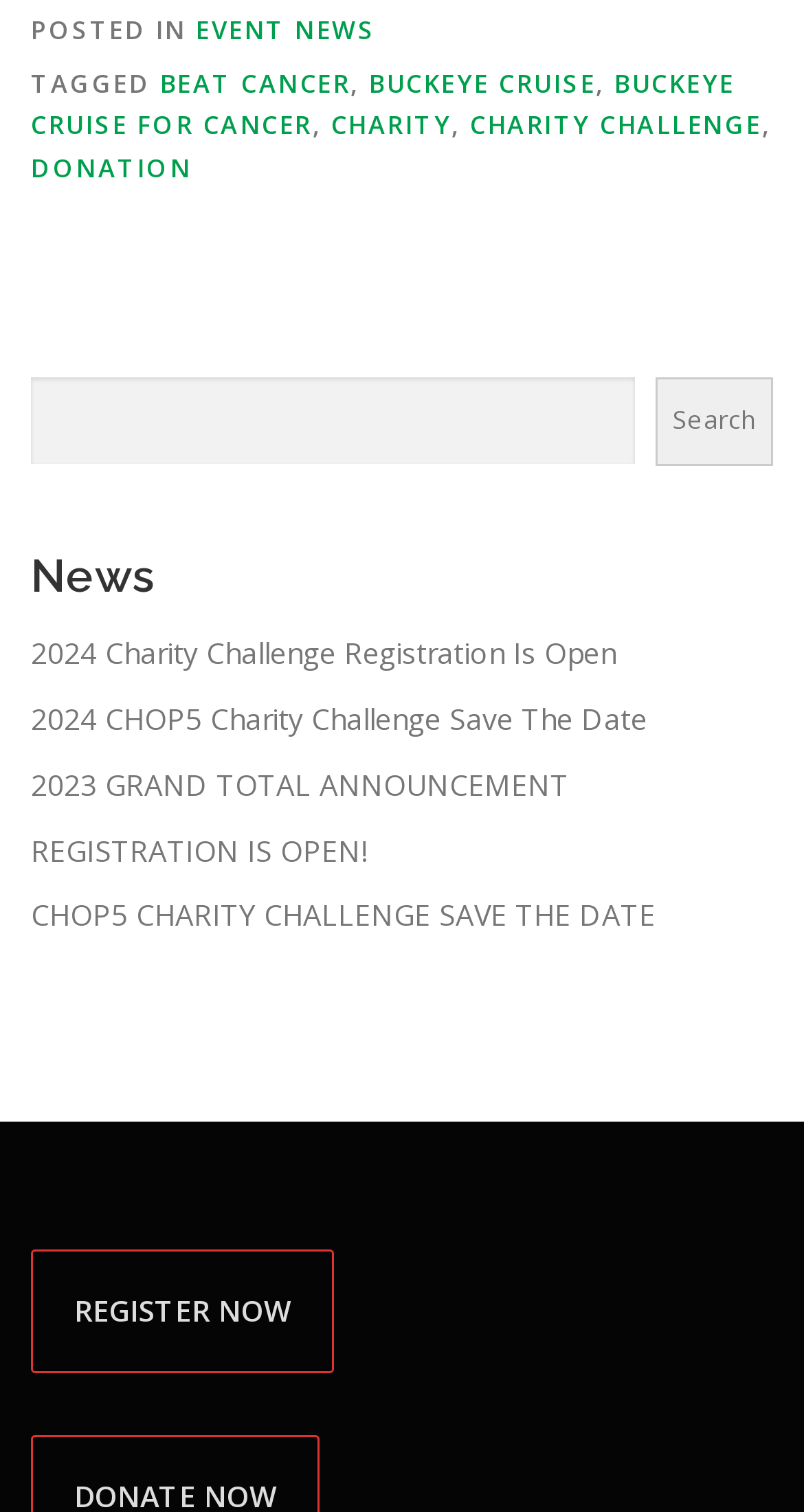Examine the image carefully and respond to the question with a detailed answer: 
What is the purpose of the search box?

The search box is located on the webpage with a button labeled 'Search'. This suggests that the purpose of the search box is to search for news articles or related content on the webpage.